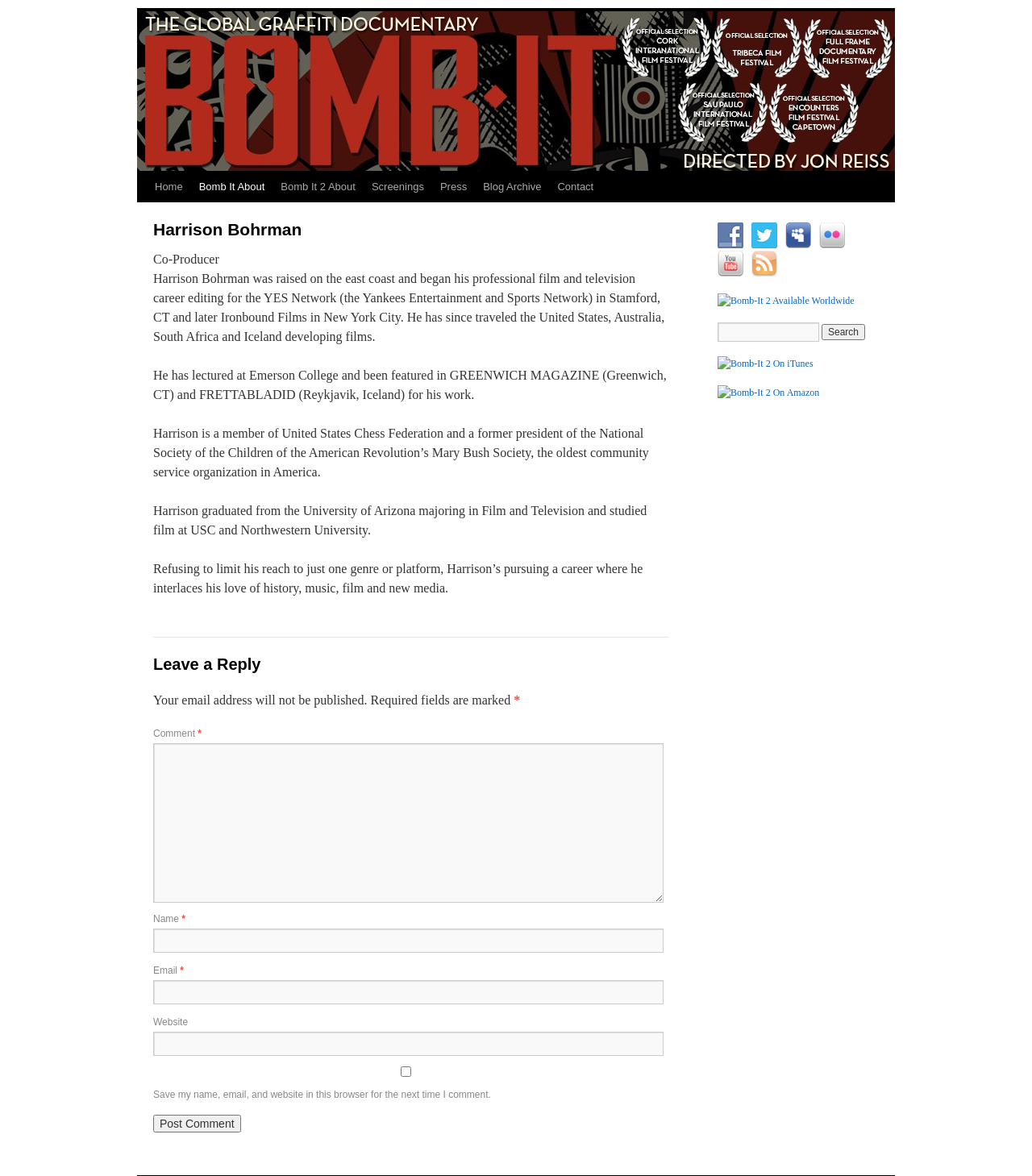Show me the bounding box coordinates of the clickable region to achieve the task as per the instruction: "Leave a comment".

[0.148, 0.632, 0.643, 0.768]